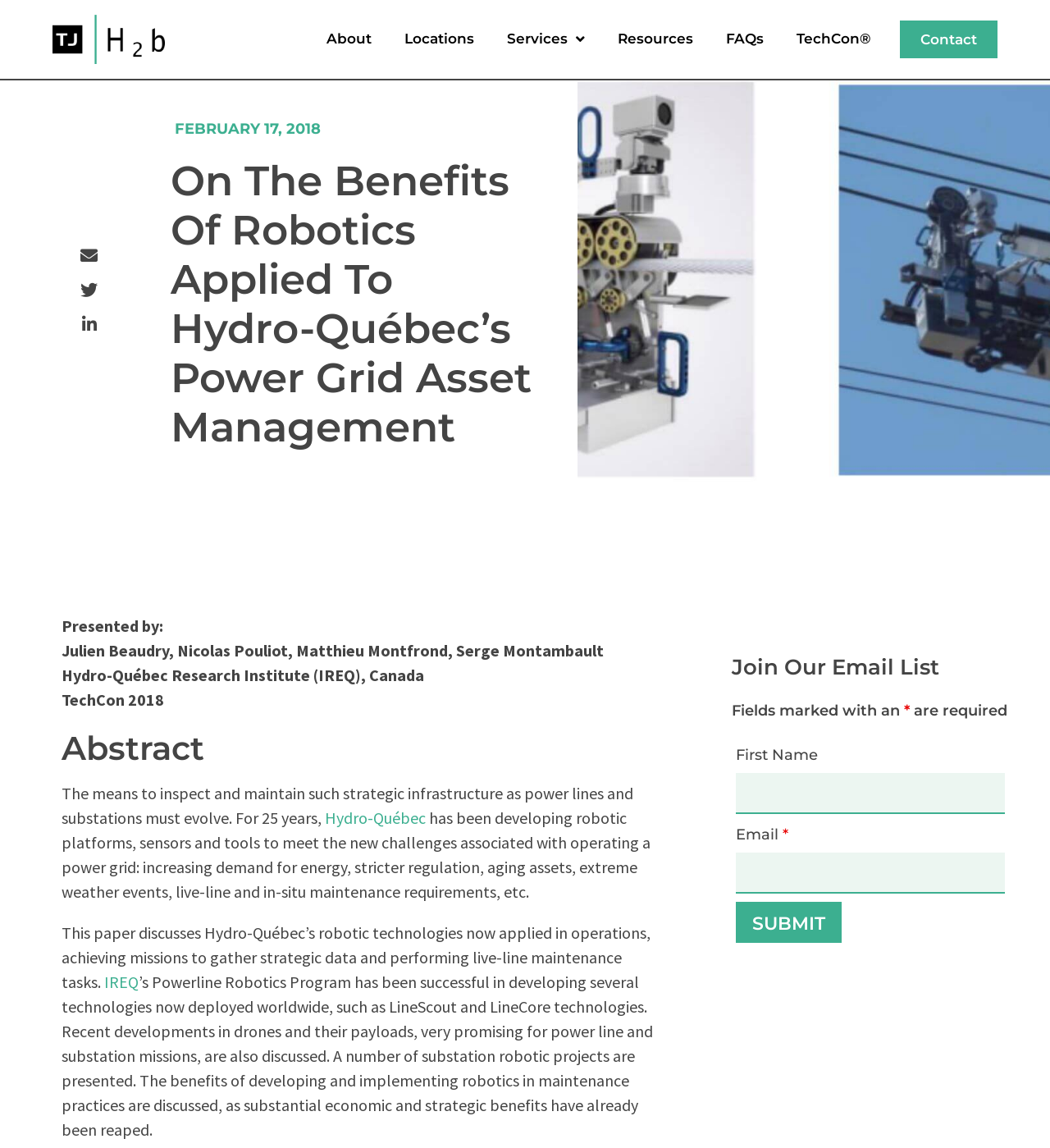Provide a brief response to the question using a single word or phrase: 
What is the date of the TechCon event?

February 17, 2018